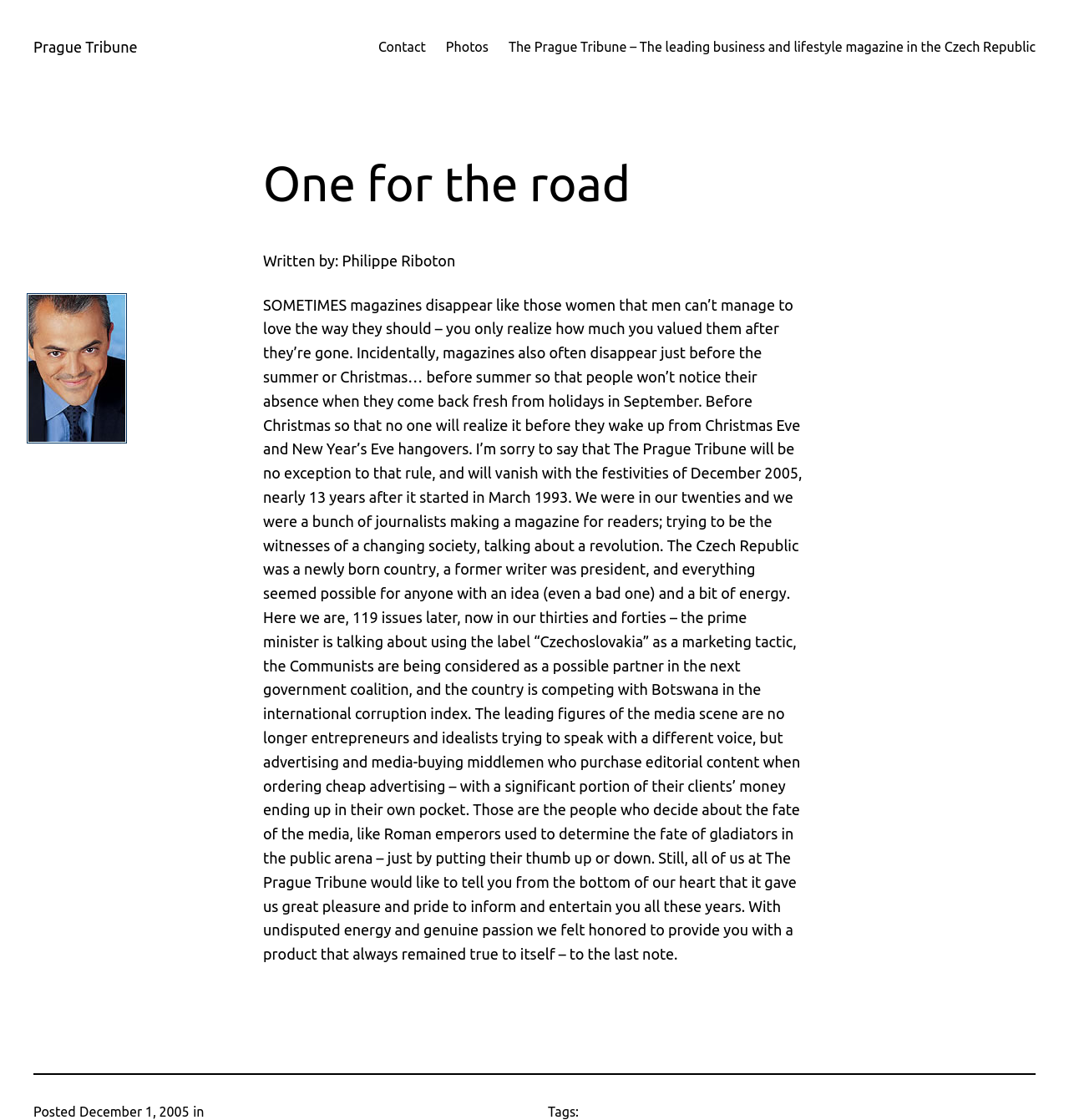Explain in detail what you observe on this webpage.

The webpage is an article from the Prague Tribune, a business and lifestyle magazine in the Czech Republic. At the top, there are four links: "Prague Tribune", "Contact", "Photos", and a longer link that describes the magazine. Below these links, there is a heading "One for the road" and a subheading "Written by: Philippe Riboton". 

To the left of the subheading, there is a small image of Philippe Riboton. The main article text starts below the subheading, discussing the disappearance of magazines and the history of The Prague Tribune, which will cease publication in December 2005 after 13 years. The article reflects on the changes in the Czech Republic and the media landscape since the magazine's inception in 1993.

At the bottom of the page, there is a horizontal separator, followed by the text "Posted" and the date "December 1, 2005". Next to the date, there is the text "in" and then "Tags:", although the actual tags are not listed.